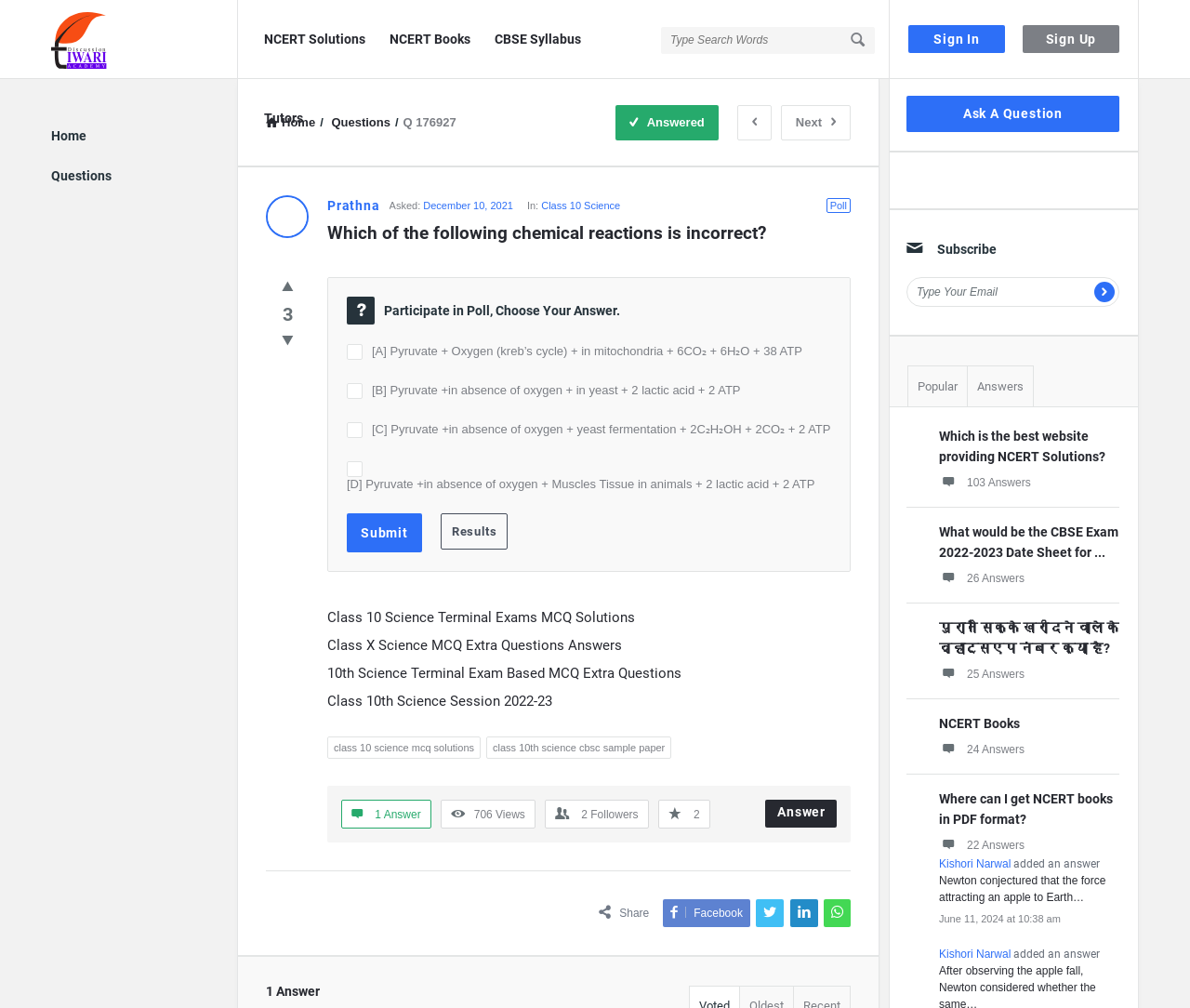How many answers are available for the question 'Which is the best website providing NCERT Solutions?'?
Based on the image, answer the question in a detailed manner.

The question 'Which is the best website providing NCERT Solutions?' has 103 answers available, as indicated by the link ' 103 Answers' located below the question.